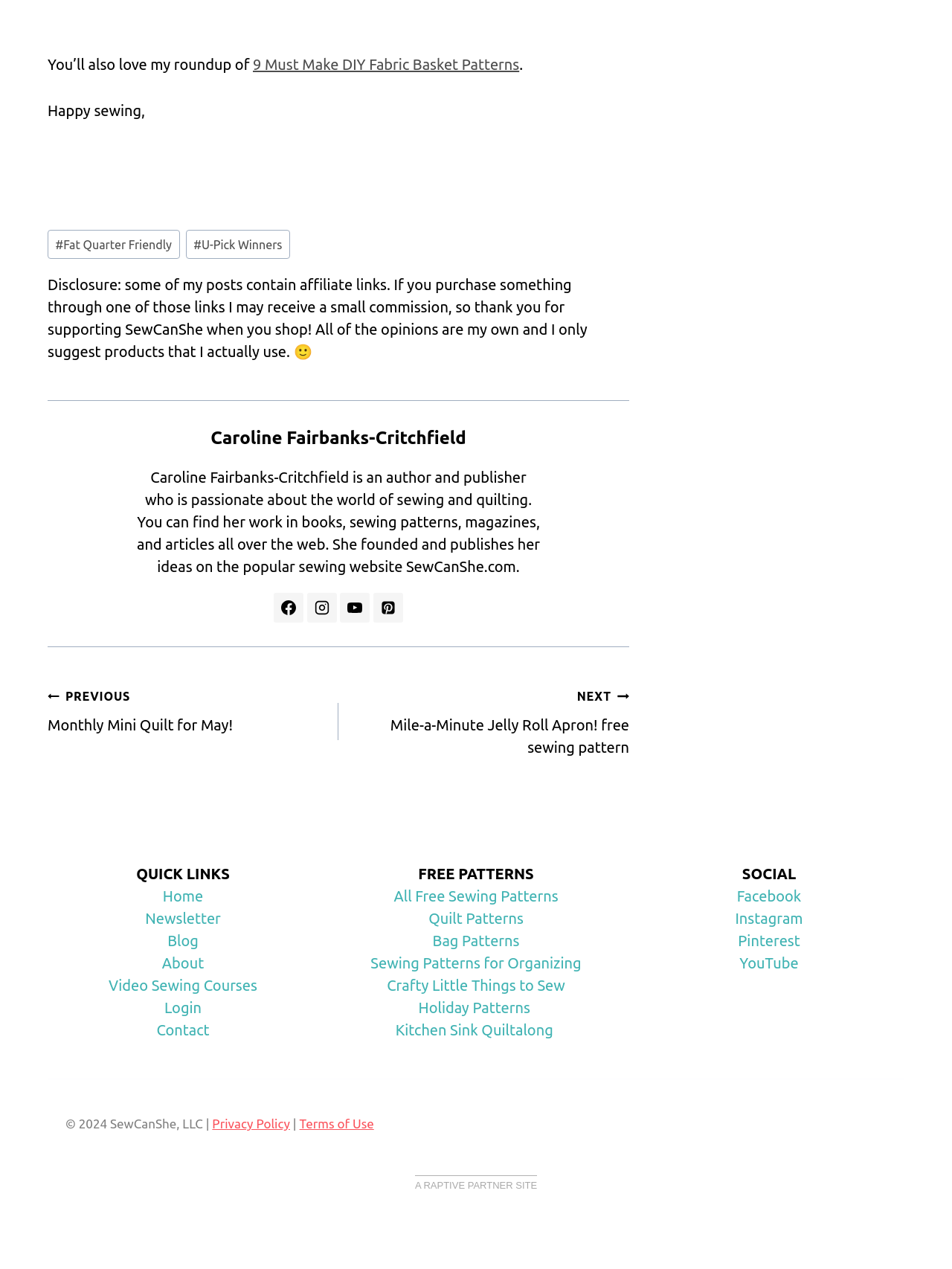Determine the coordinates of the bounding box that should be clicked to complete the instruction: "Click on the '9 Must Make DIY Fabric Basket Patterns' link". The coordinates should be represented by four float numbers between 0 and 1: [left, top, right, bottom].

[0.266, 0.044, 0.545, 0.058]